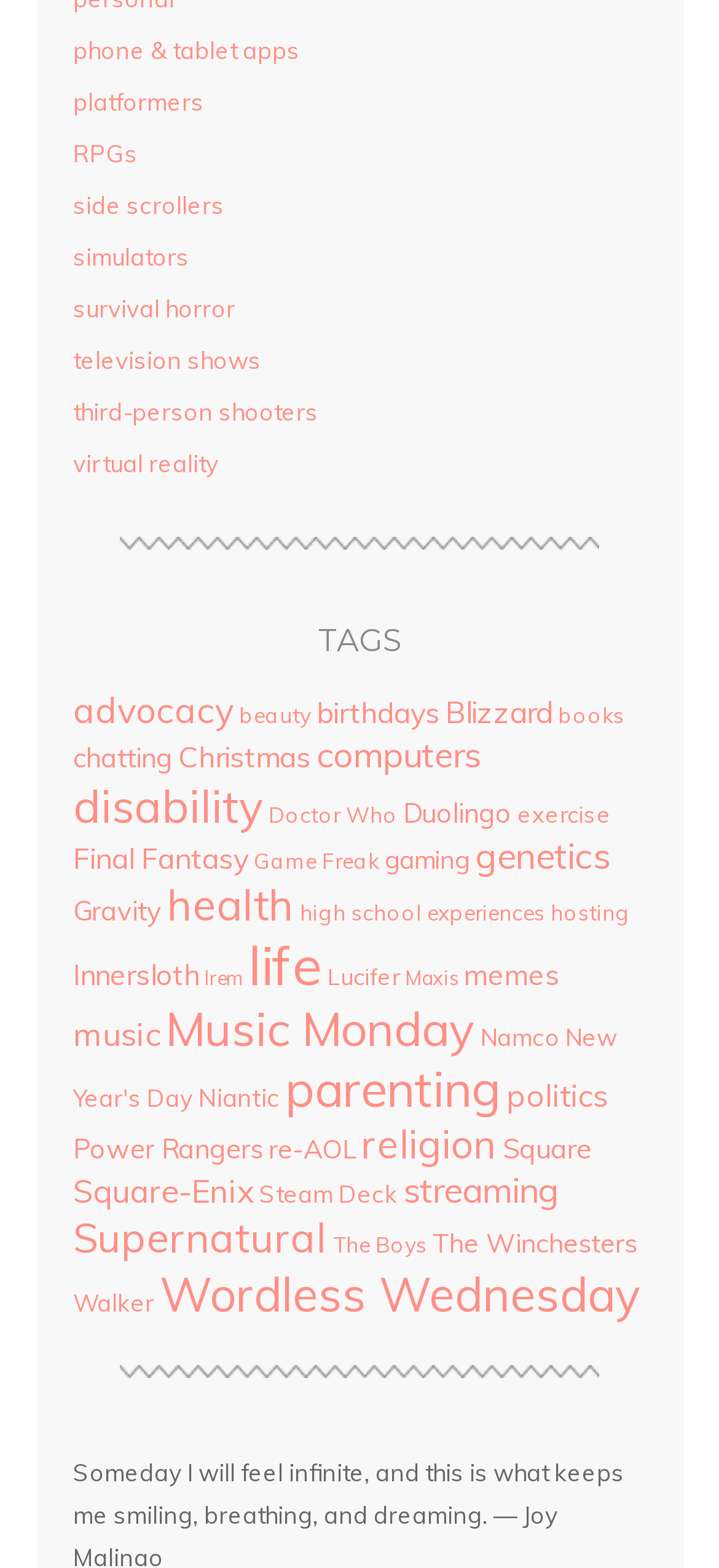What type of links are listed under 'TAGS'?
Please provide a single word or phrase in response based on the screenshot.

Various tags